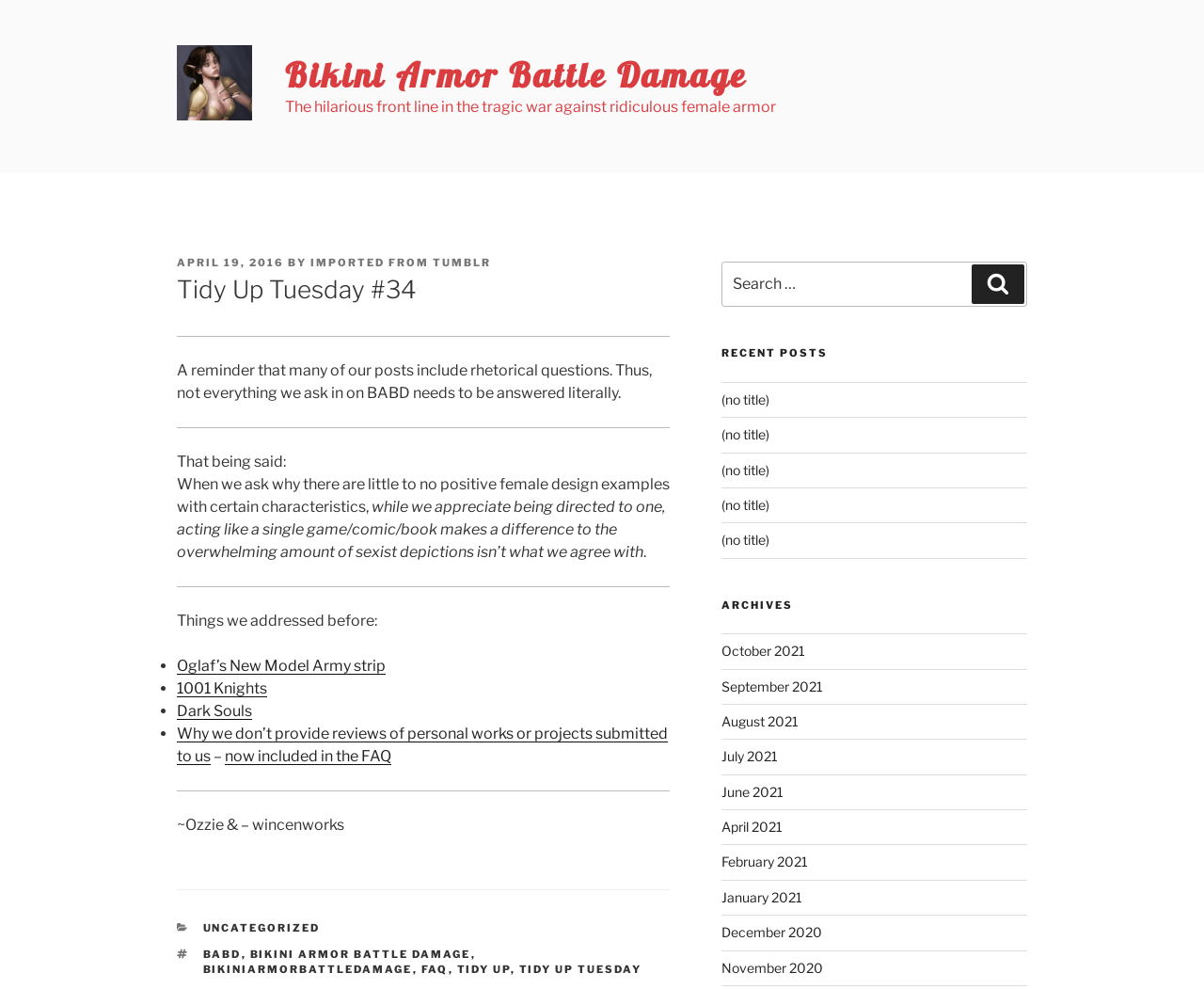Create an in-depth description of the webpage, covering main sections.

This webpage is titled "Tidy Up Tuesday #34 – Bikini Armor Battle Damage" and appears to be a blog post. At the top of the page, there is a link and an image with the same title, situated side by side. Below them, there is a static text describing the humorous front line in the tragic war against ridiculous female armor.

The main content of the page is divided into sections. The first section has a heading "POSTED ON" with the date "APRIL 19, 2016" and is followed by a reminder that not everything asked on the blog needs to be answered literally. The next section starts with "That being said:" and discusses the blog's stance on rhetorical questions and the importance of considering the overwhelming amount of sexist depictions in media.

The following section is titled "Things we addressed before:" and lists several links to previous posts, including "Oglaf’s New Model Army strip", "1001 Knights", "Dark Souls", and "Why we don’t provide reviews of personal works or projects submitted to us". These links are marked with bullet points.

Below this section, there is a horizontal separator, followed by a section with the authors' names, "Ozzie & – wincenworks". This section also includes categories and tags, such as "UNCATEGORIZED", "BABD", "BIKINI ARMOR BATTLE DAMAGE", "FAQ", "TIDY UP", and "TIDY UP TUESDAY".

On the right side of the page, there is a search bar with a button labeled "Search". Below the search bar, there are three sections: "RECENT POSTS", "ARCHIVES", and a list of links to recent posts and archived posts by month, ranging from October 2021 to November 2020.